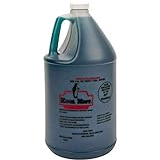Offer an in-depth caption for the image presented.

The image depicts a jug of Kool Mist #77 Concentrated Coolant, a popular choice for CNC machining. This coolant is recognized for its effectiveness in maintaining optimal temperatures during machining processes, ensuring that parts stay cool and well-lubed while reducing the risk of rust and tarnishing. The concentrated formula allows users to dilute it according to instructions, making this product not only cost-effective but also practical for a range of applications. Known for its pleasant odor and compatibility with various materials, Kool Mist is especially favored for its superior performance in milling aluminum and its ease of use in pumping systems. This jug is a typical size for industrial coolant applications, emphasizing its role in efficient machining operations.